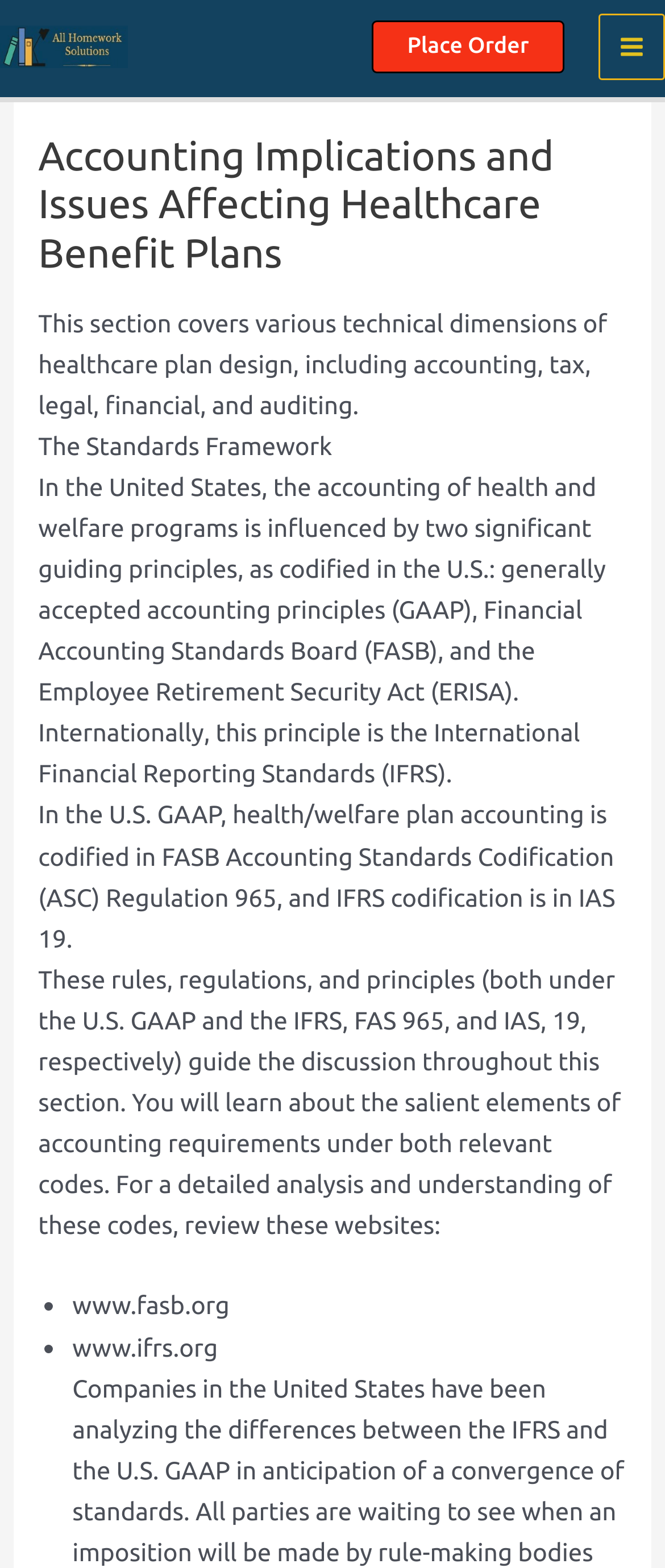What are the two significant guiding principles in the US?
Please provide a comprehensive answer based on the information in the image.

According to the webpage, in the United States, the accounting of health and welfare programs is influenced by two significant guiding principles, as codified in the U.S.: generally accepted accounting principles (GAAP), Financial Accounting Standards Board (FASB), and the Employee Retirement Security Act (ERISA).